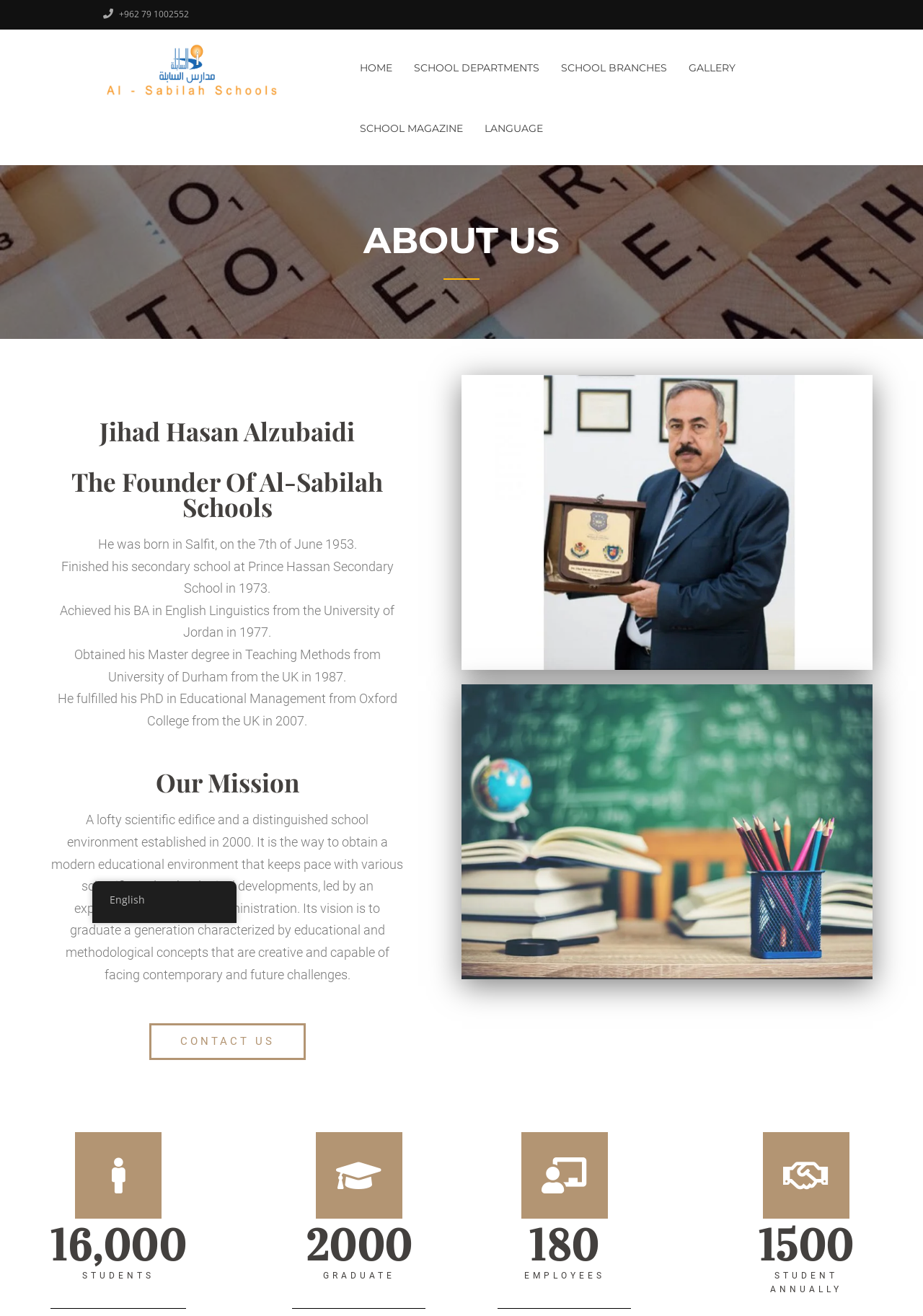Locate the bounding box coordinates of the clickable part needed for the task: "Click the 'HOME' link".

[0.378, 0.038, 0.437, 0.079]